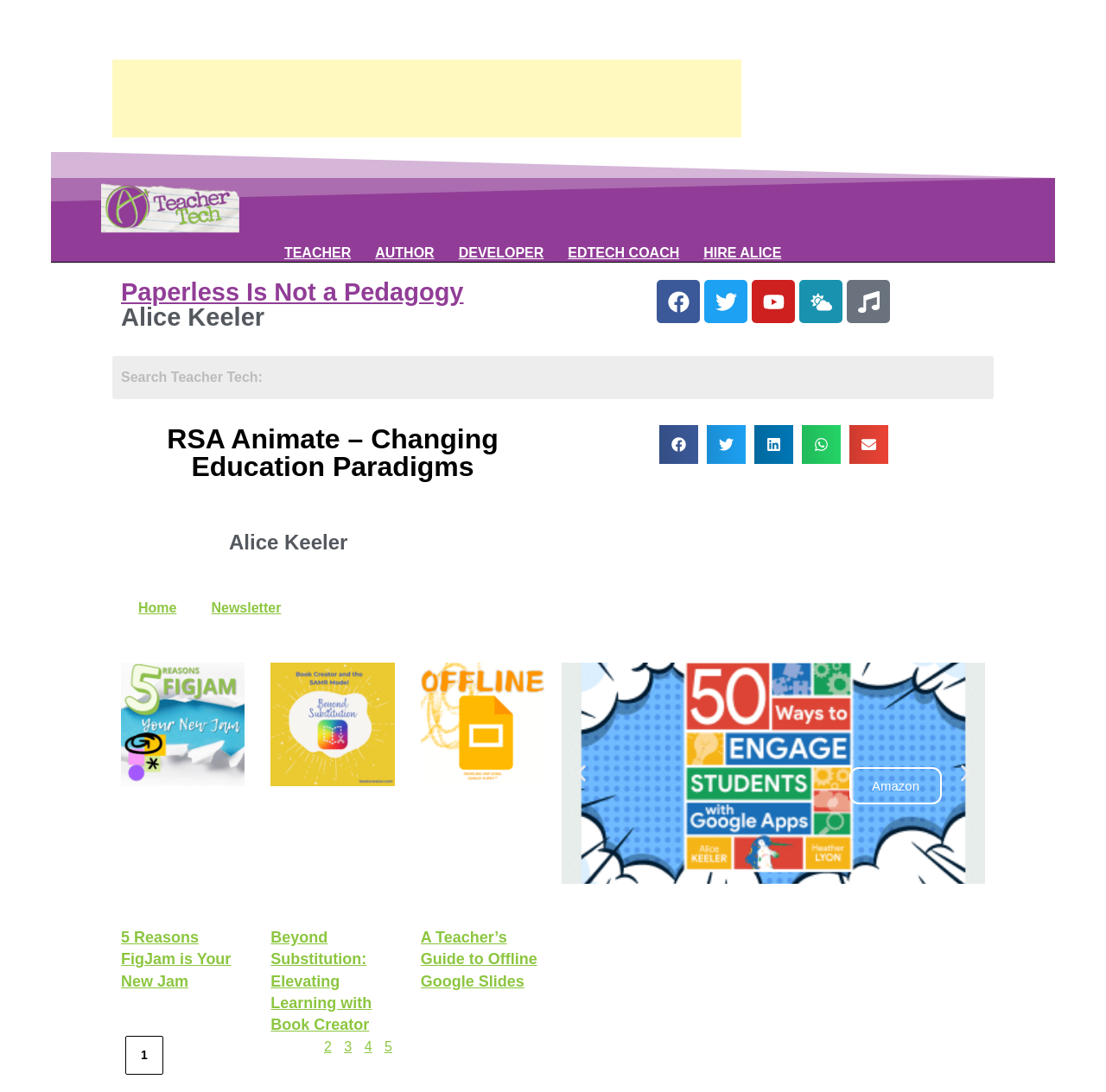Identify the primary heading of the webpage and provide its text.

RSA Animate – Changing Education Paradigms